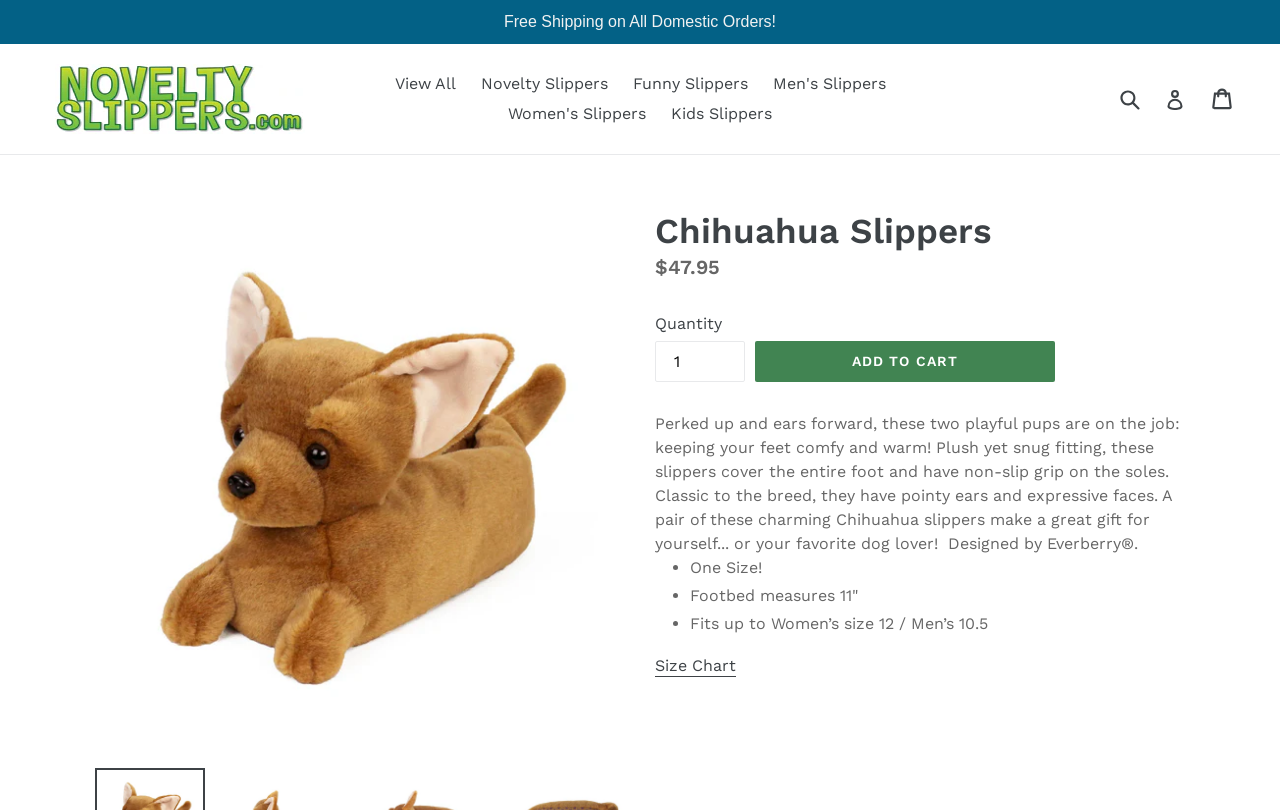What is the maximum size that the slippers fit?
From the image, respond using a single word or phrase.

Women’s size 12 / Men’s 10.5